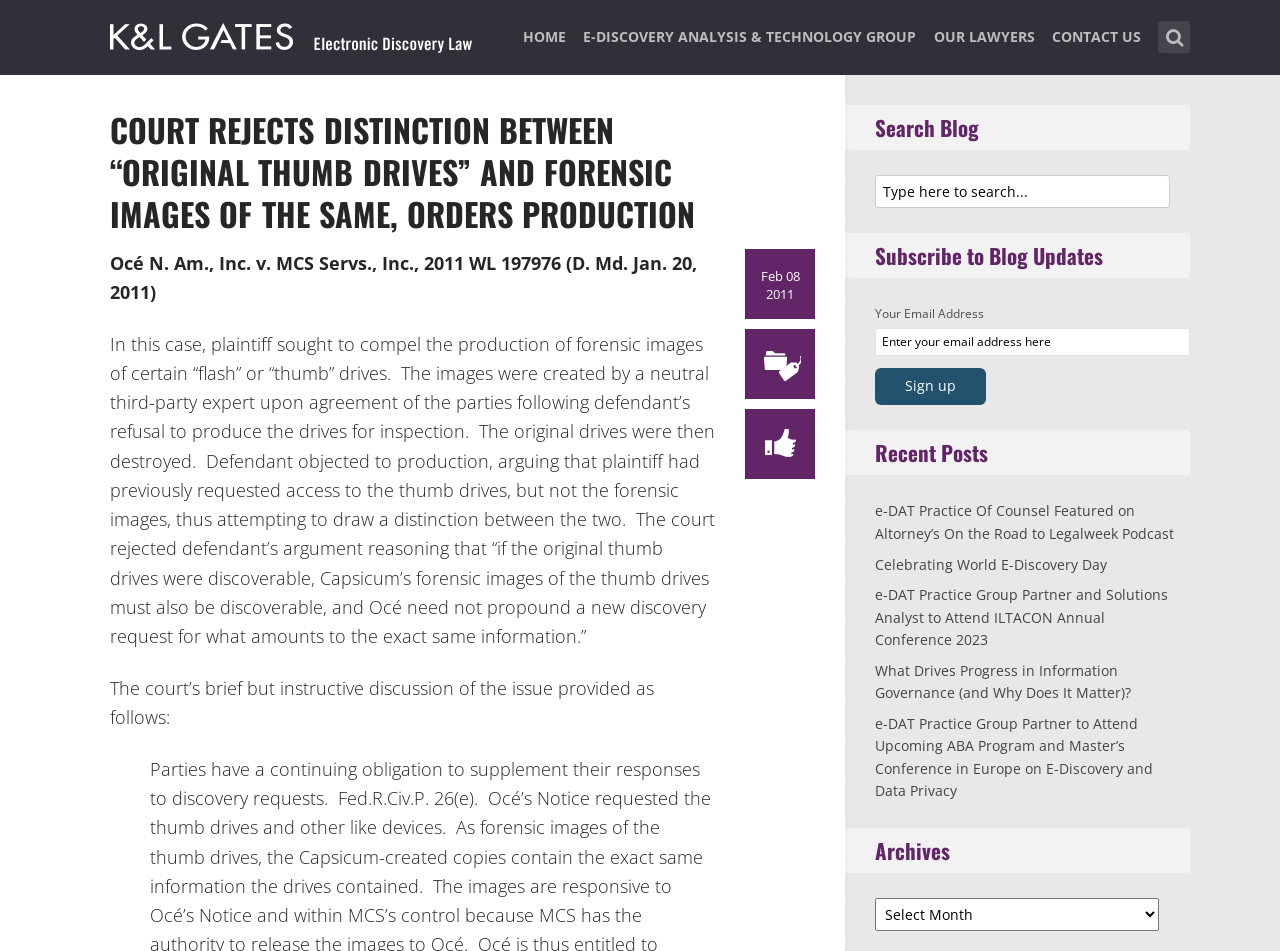Summarize the webpage in an elaborate manner.

This webpage is about Electronic Discovery Law, with a focus on a specific court case. At the top, there is a header with the title "Court Rejects Distinction between “Original Thumb Drives” and Forensic Images of the Same, Orders Production" and a link to "Electronic Discovery Law" on the right side. Below the header, there are several navigation links, including "HOME", "E-DISCOVERY ANALYSIS & TECHNOLOGY GROUP", "OUR LAWYERS", and "CONTACT US", aligned horizontally across the page.

The main content of the page is a news article or blog post, which starts with a heading that repeats the title of the page. The article is dated "Feb 08 2011" and cites a court case, "Océ N. Am., Inc. v. MCS Servs., Inc., 2011 WL 197976 (D. Md. Jan. 20, 2011)". The article discusses the court's decision to compel the production of forensic images of certain "flash" or "thumb" drives, and provides a brief summary of the court's reasoning.

On the right side of the page, there are several sections, including a search bar labeled "Search Blog", a subscription form to "Subscribe to Blog Updates", and a list of "Recent Posts" with links to other articles. There is also a section labeled "Archives" with a dropdown menu.

At the top right corner of the page, there is a search icon and a text box to "Type here to search...".